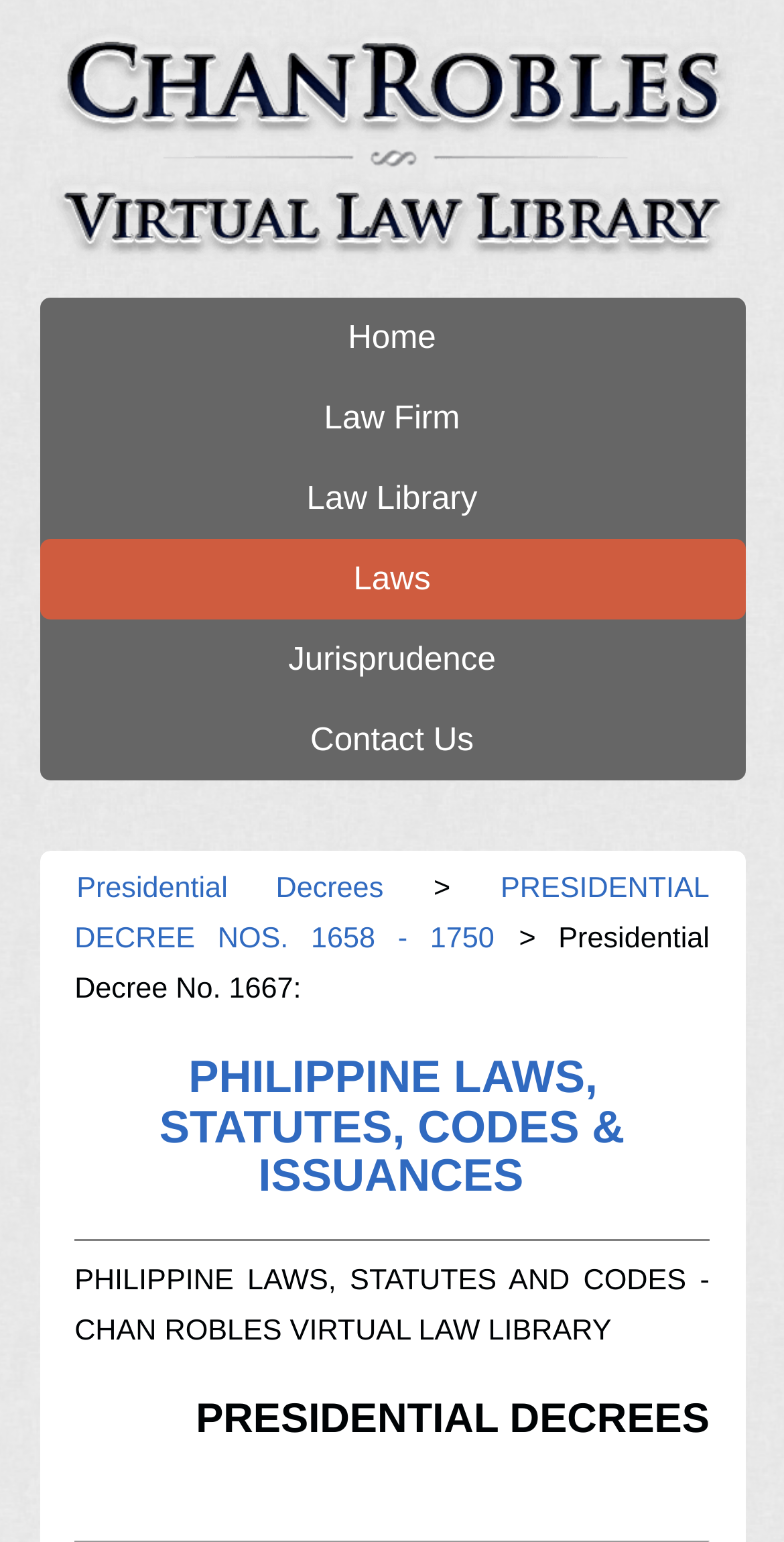Please determine the bounding box coordinates of the area that needs to be clicked to complete this task: 'read philippine laws statutes codes and issuances'. The coordinates must be four float numbers between 0 and 1, formatted as [left, top, right, bottom].

[0.203, 0.682, 0.797, 0.779]